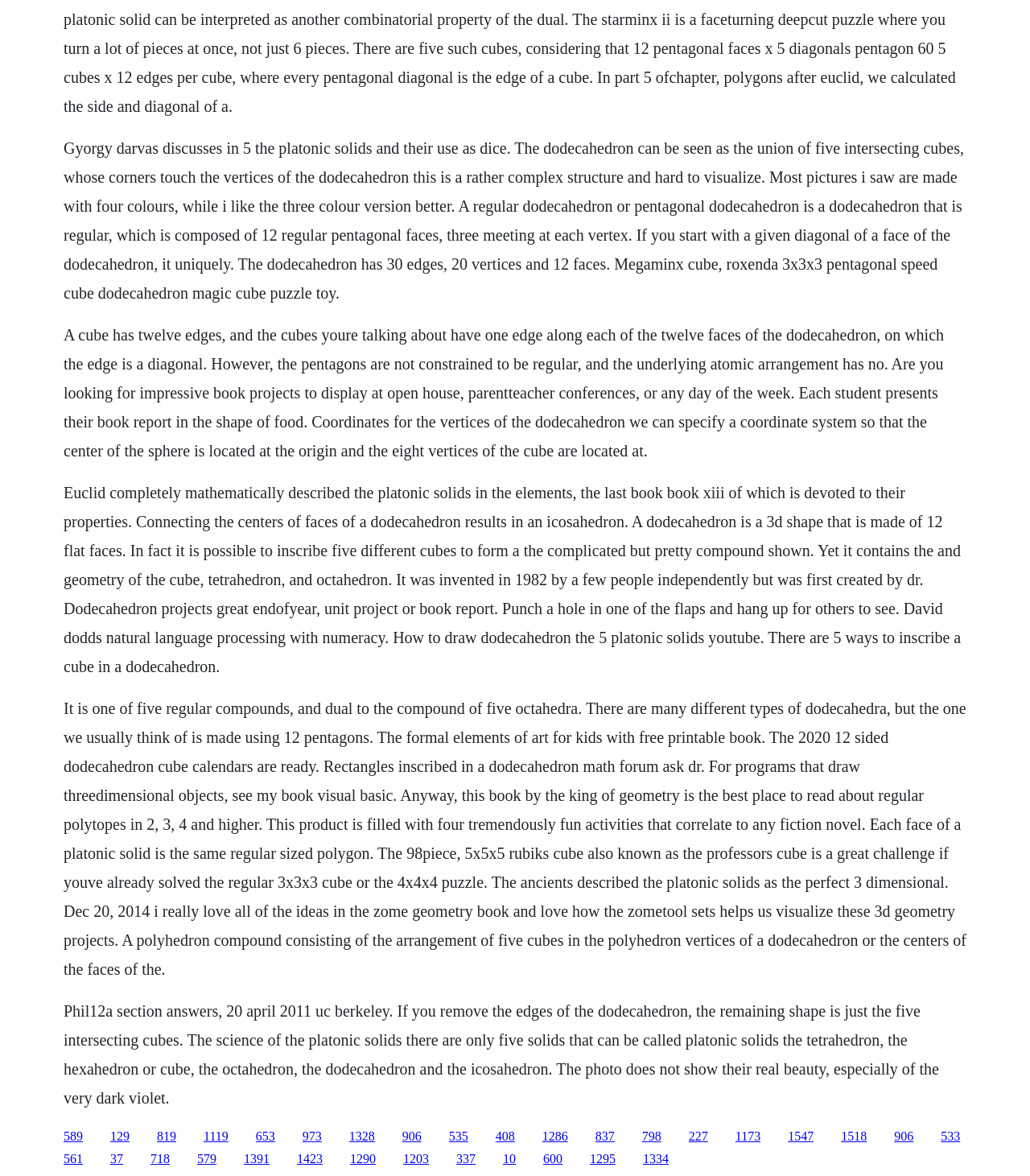Find the bounding box coordinates of the clickable area that will achieve the following instruction: "Read about the science of the platonic solids".

[0.062, 0.852, 0.912, 0.941]